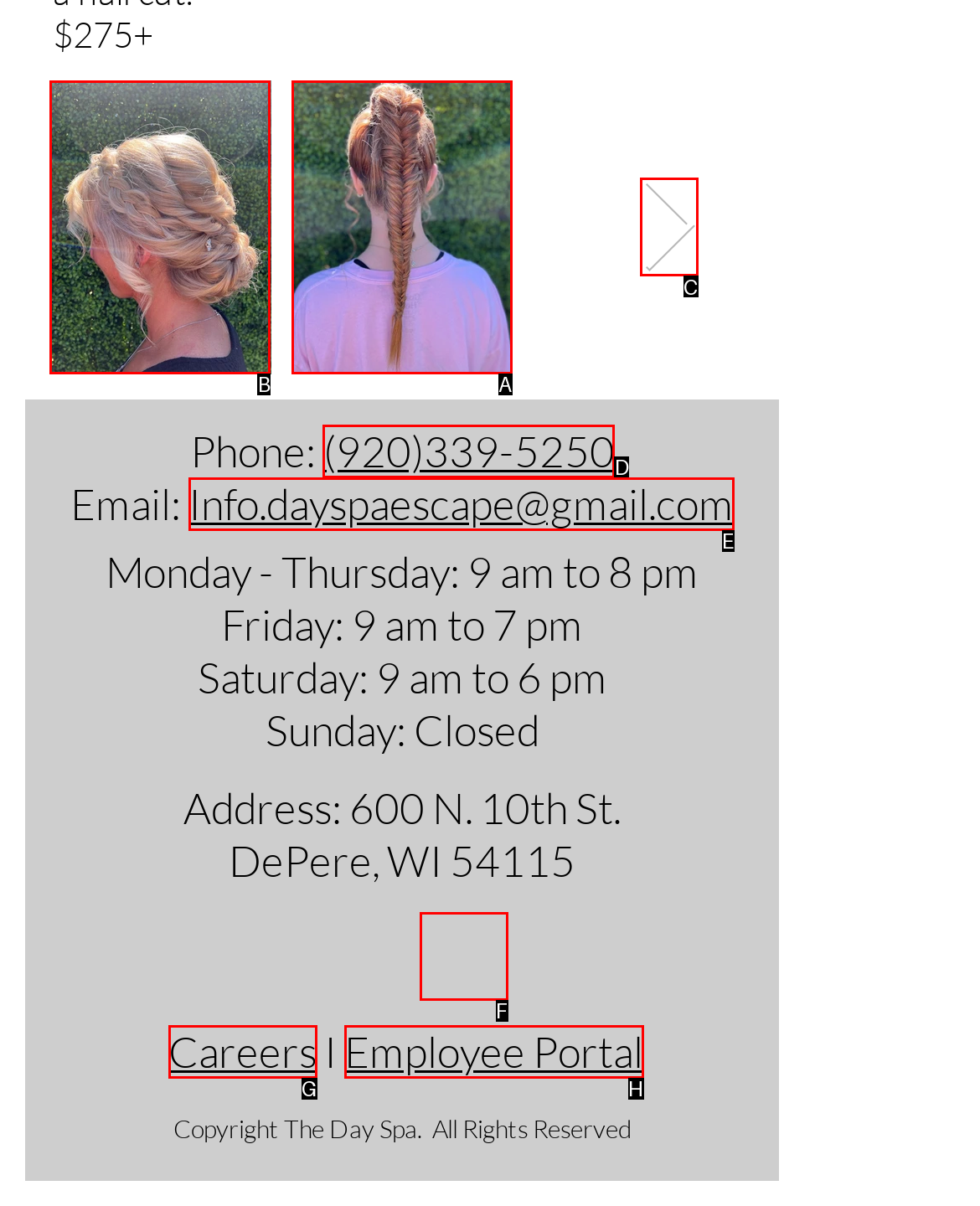Among the marked elements in the screenshot, which letter corresponds to the UI element needed for the task: View hair style 1?

B